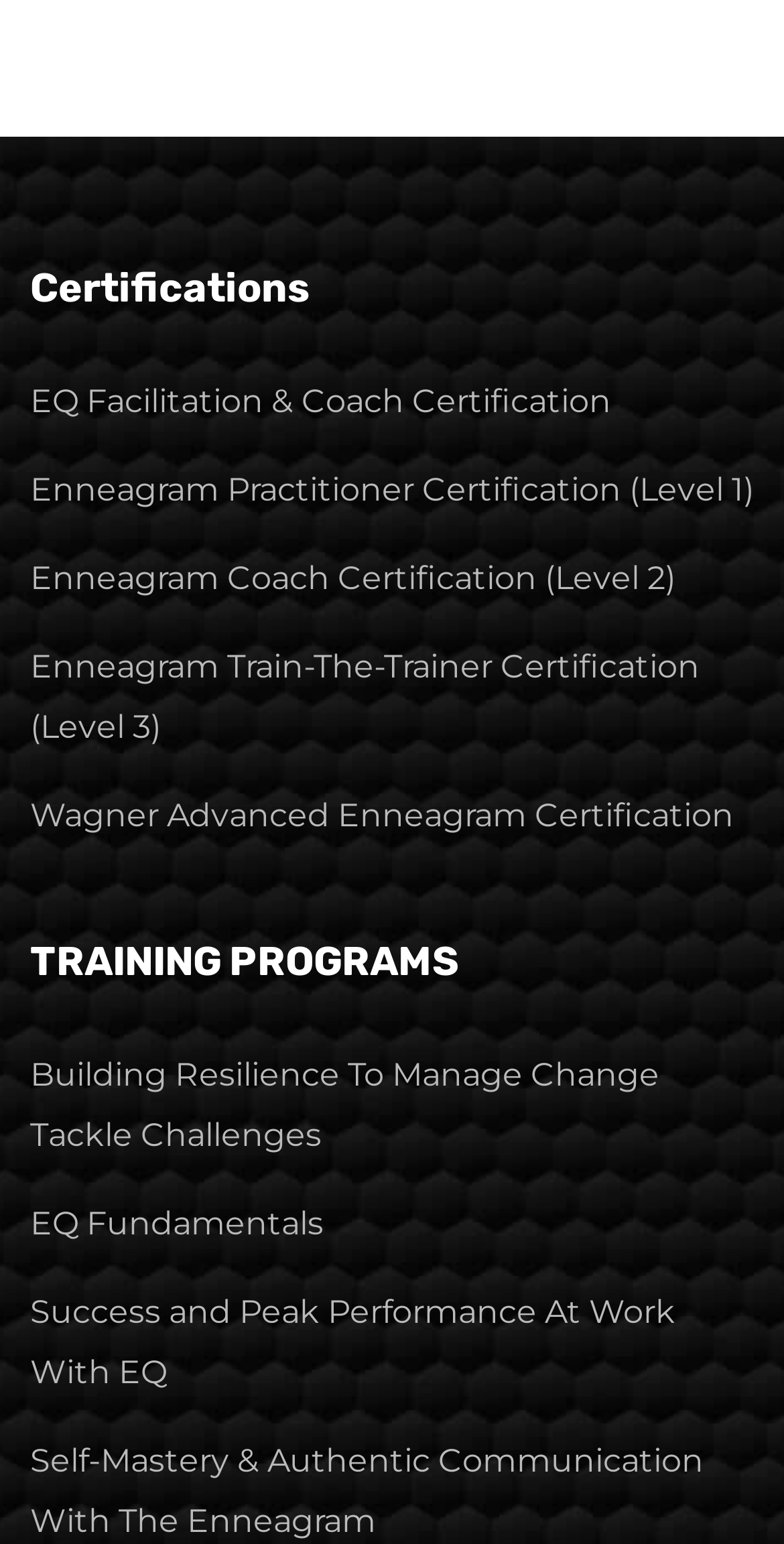How many training programs are listed?
Based on the image, give a concise answer in the form of a single word or short phrase.

4